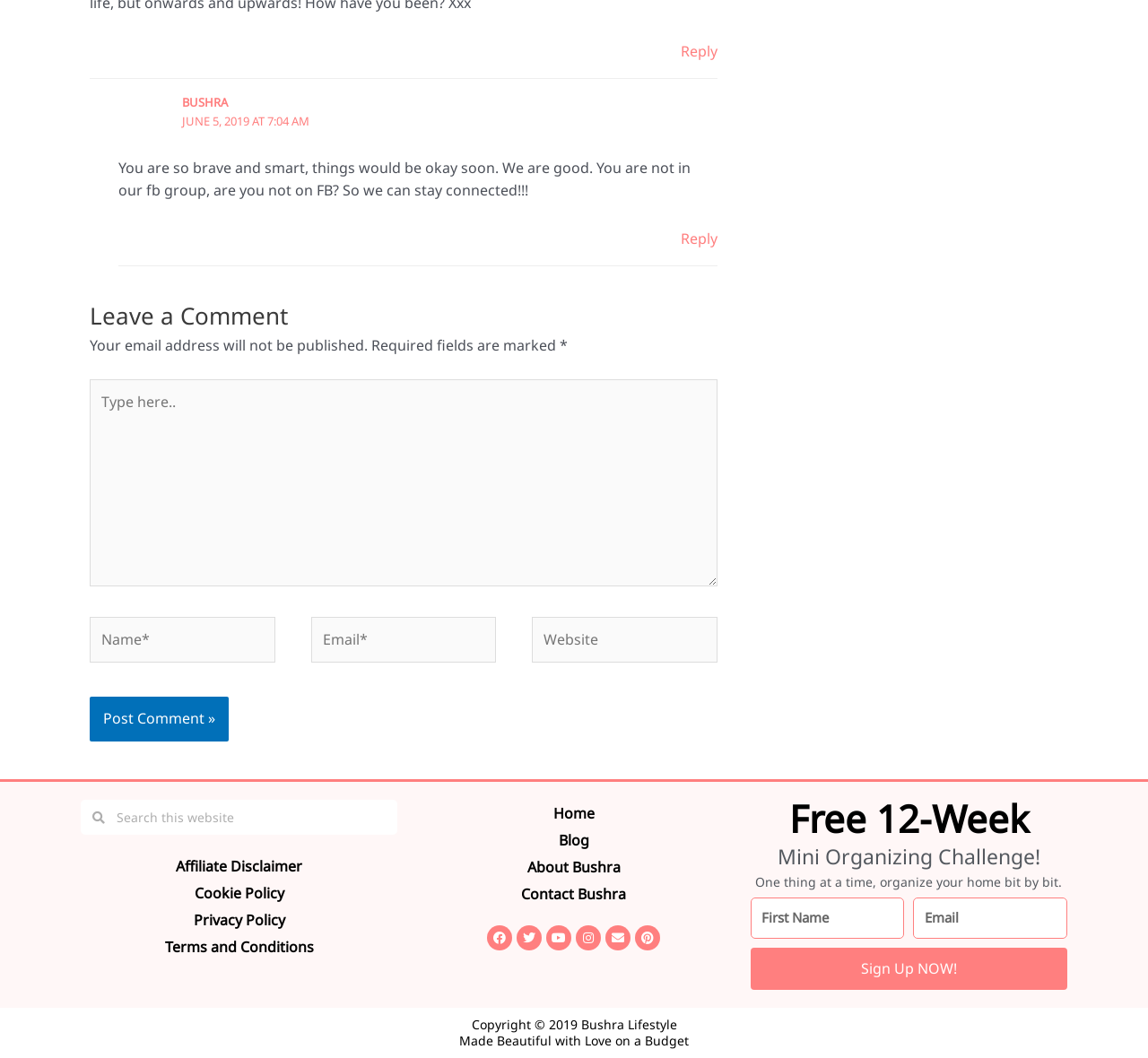With reference to the screenshot, provide a detailed response to the question below:
What is the purpose of the text box at the bottom of the page?

The text box at the bottom of the page is for signing up for a 'Free 12-Week Mini Organizing Challenge!' as indicated by the surrounding text. It requires a name and an email address to be entered.